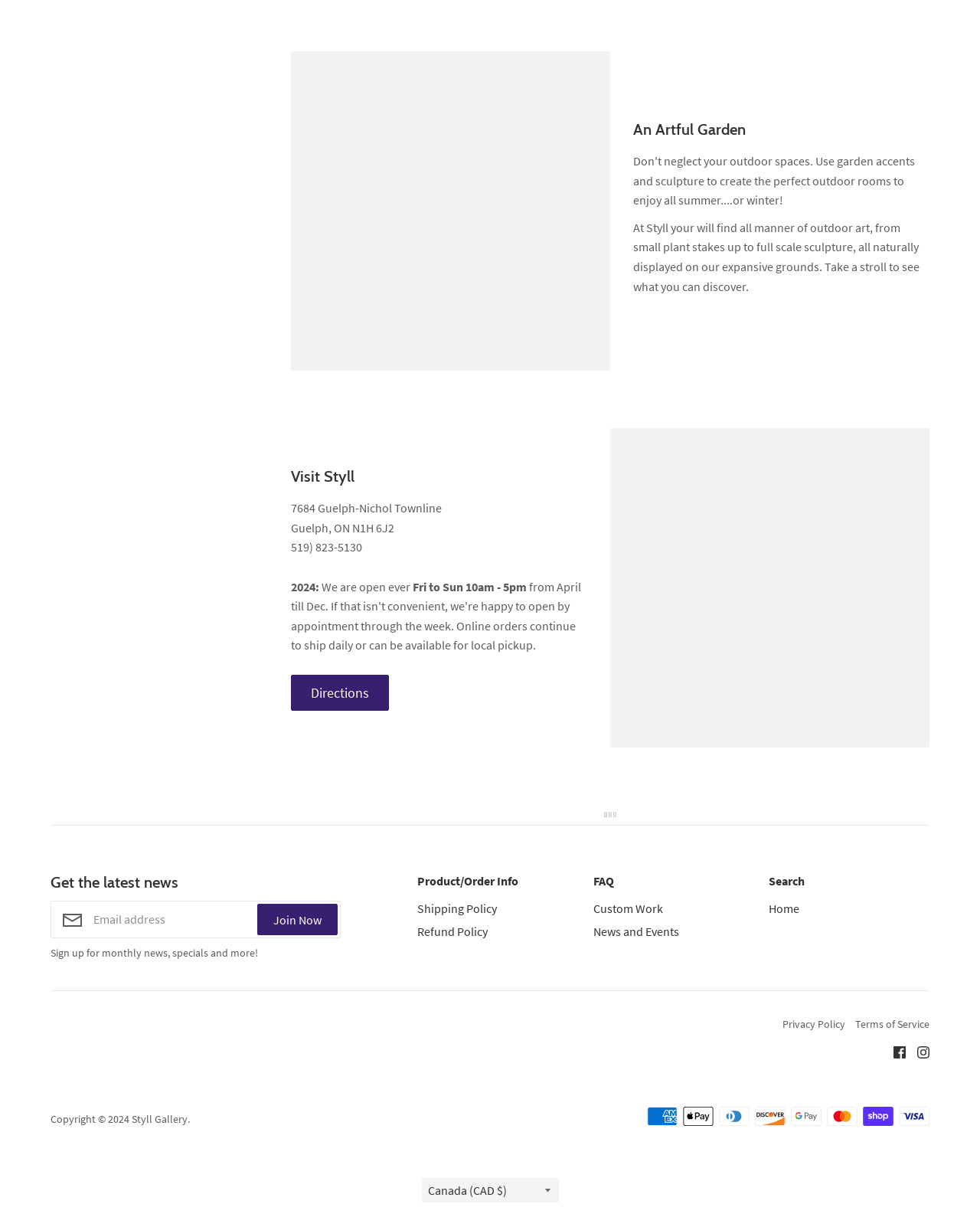Pinpoint the bounding box coordinates of the element you need to click to execute the following instruction: "Visit the product/order info page". The bounding box should be represented by four float numbers between 0 and 1, in the format [left, top, right, bottom].

[0.426, 0.71, 0.529, 0.726]